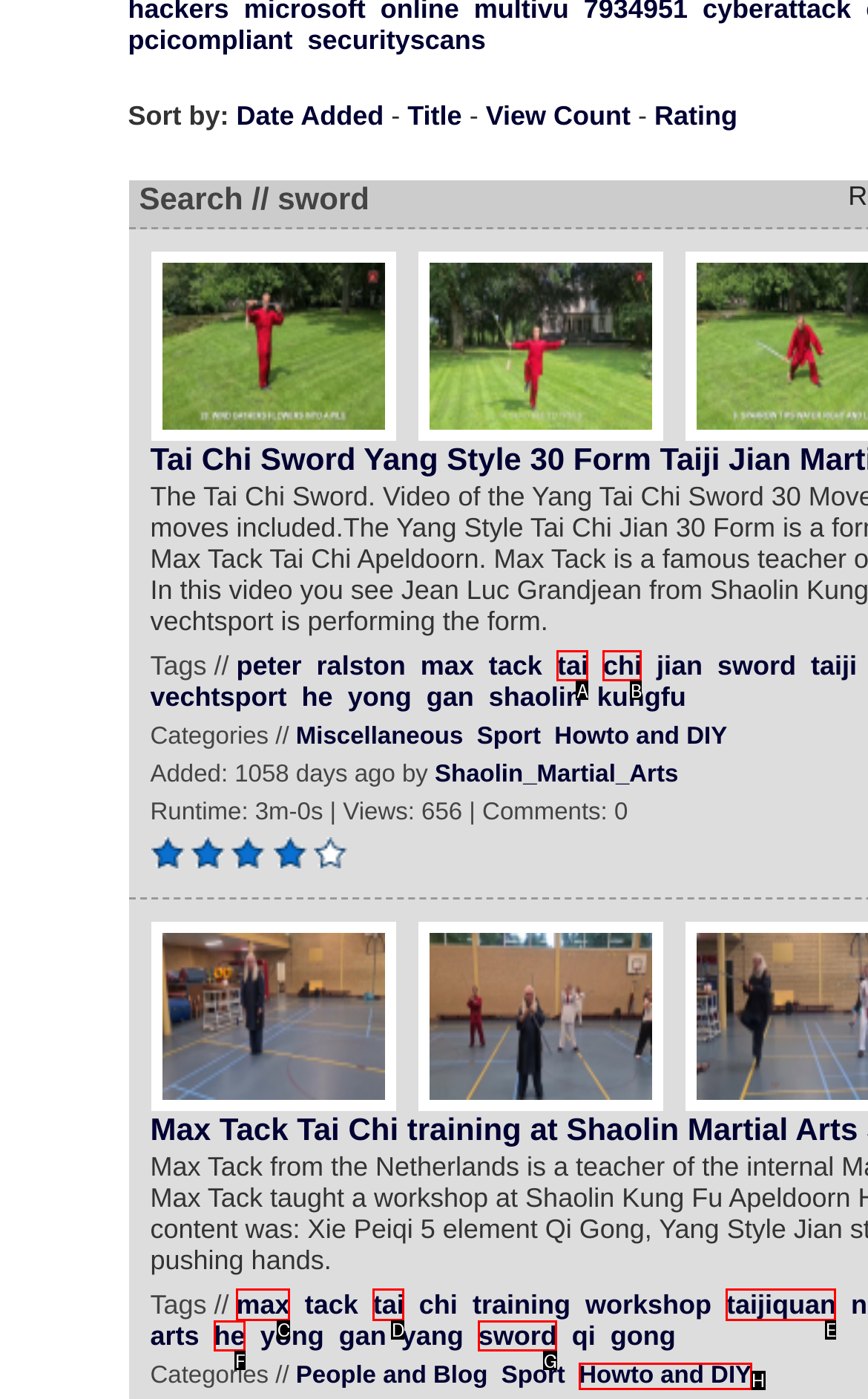Identify the option that corresponds to the description: Howto and DIY 
Provide the letter of the matching option from the available choices directly.

H